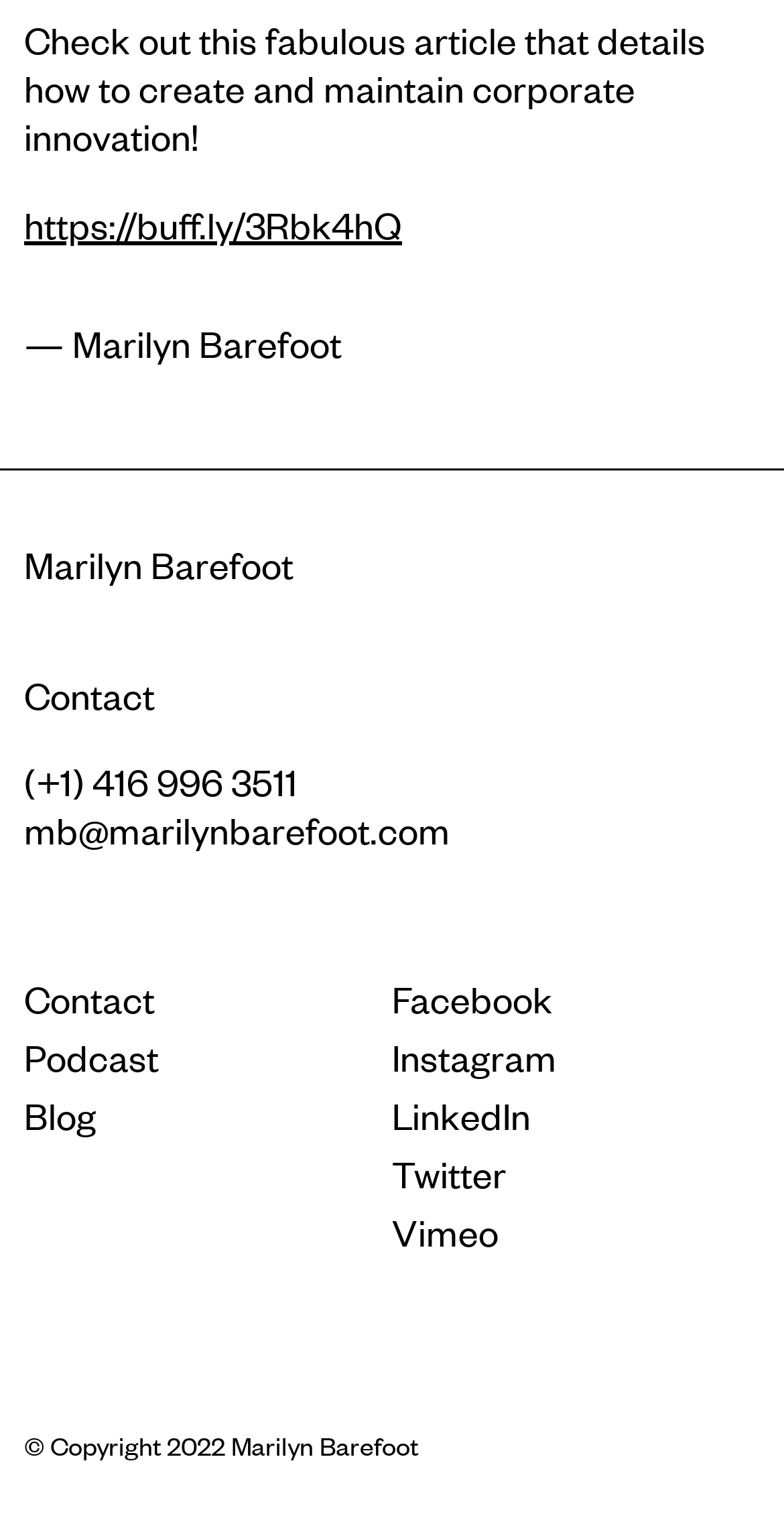Locate the coordinates of the bounding box for the clickable region that fulfills this instruction: "Read the article about corporate innovation".

[0.031, 0.129, 0.513, 0.163]